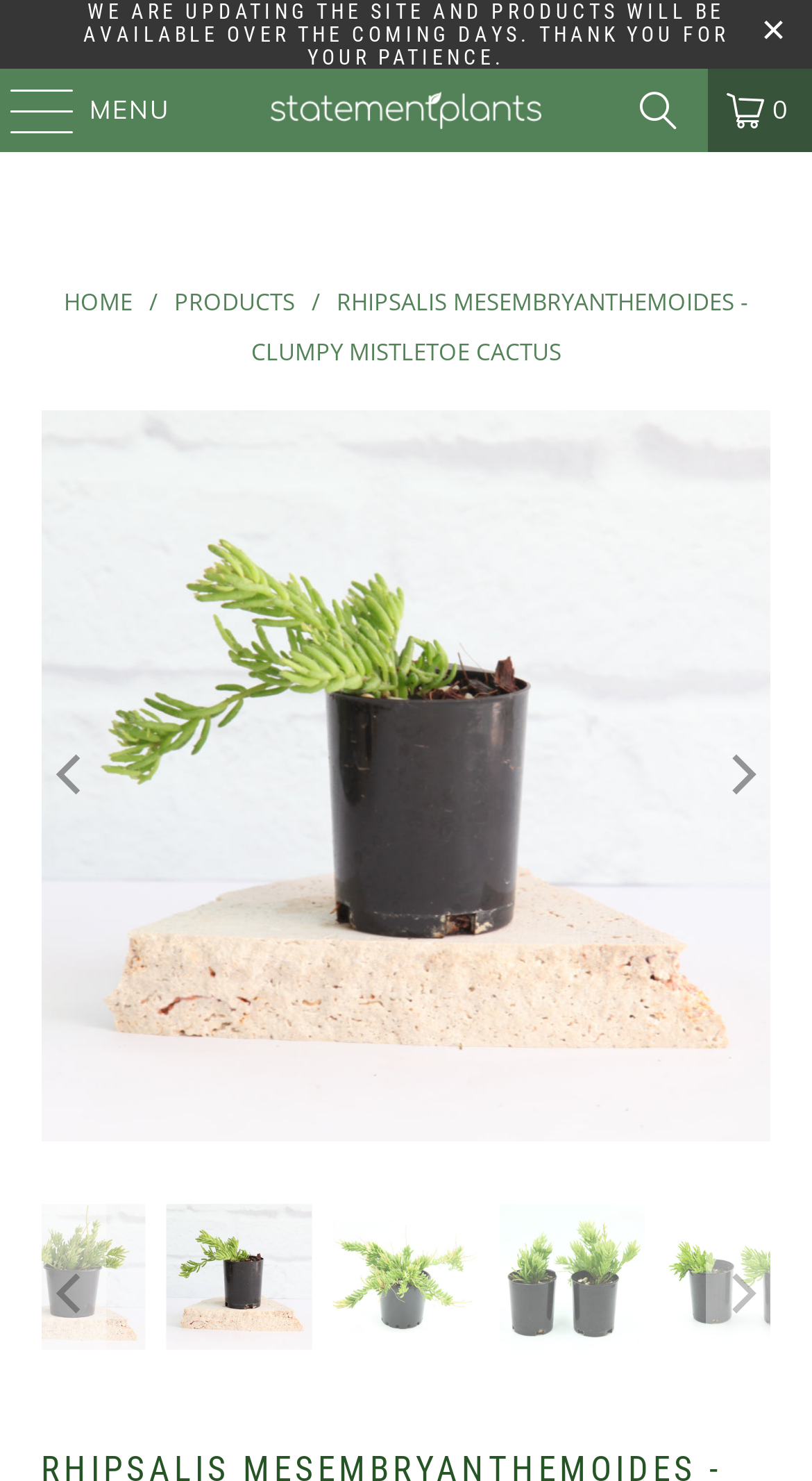Pinpoint the bounding box coordinates of the element that must be clicked to accomplish the following instruction: "Click on the 'Previous' button". The coordinates should be in the format of four float numbers between 0 and 1, i.e., [left, top, right, bottom].

[0.048, 0.277, 0.13, 0.77]